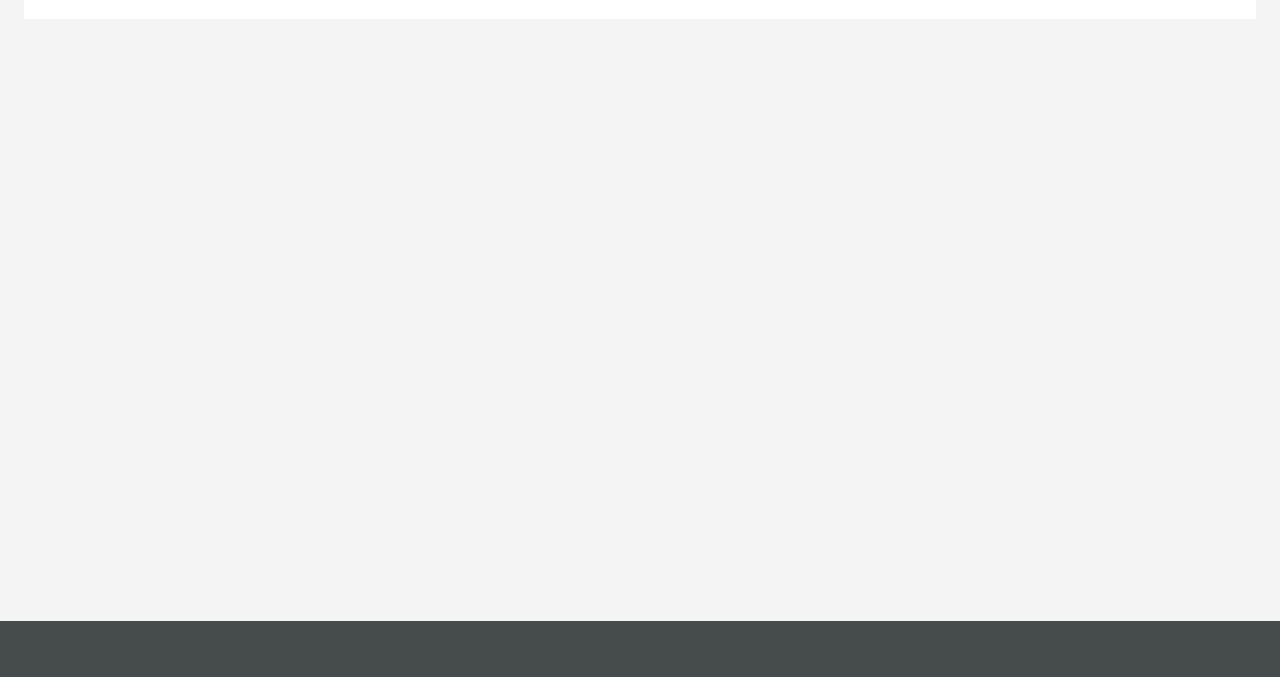Pinpoint the bounding box coordinates of the clickable element to carry out the following instruction: "Follow on Linkedin."

[0.481, 0.136, 0.501, 0.177]